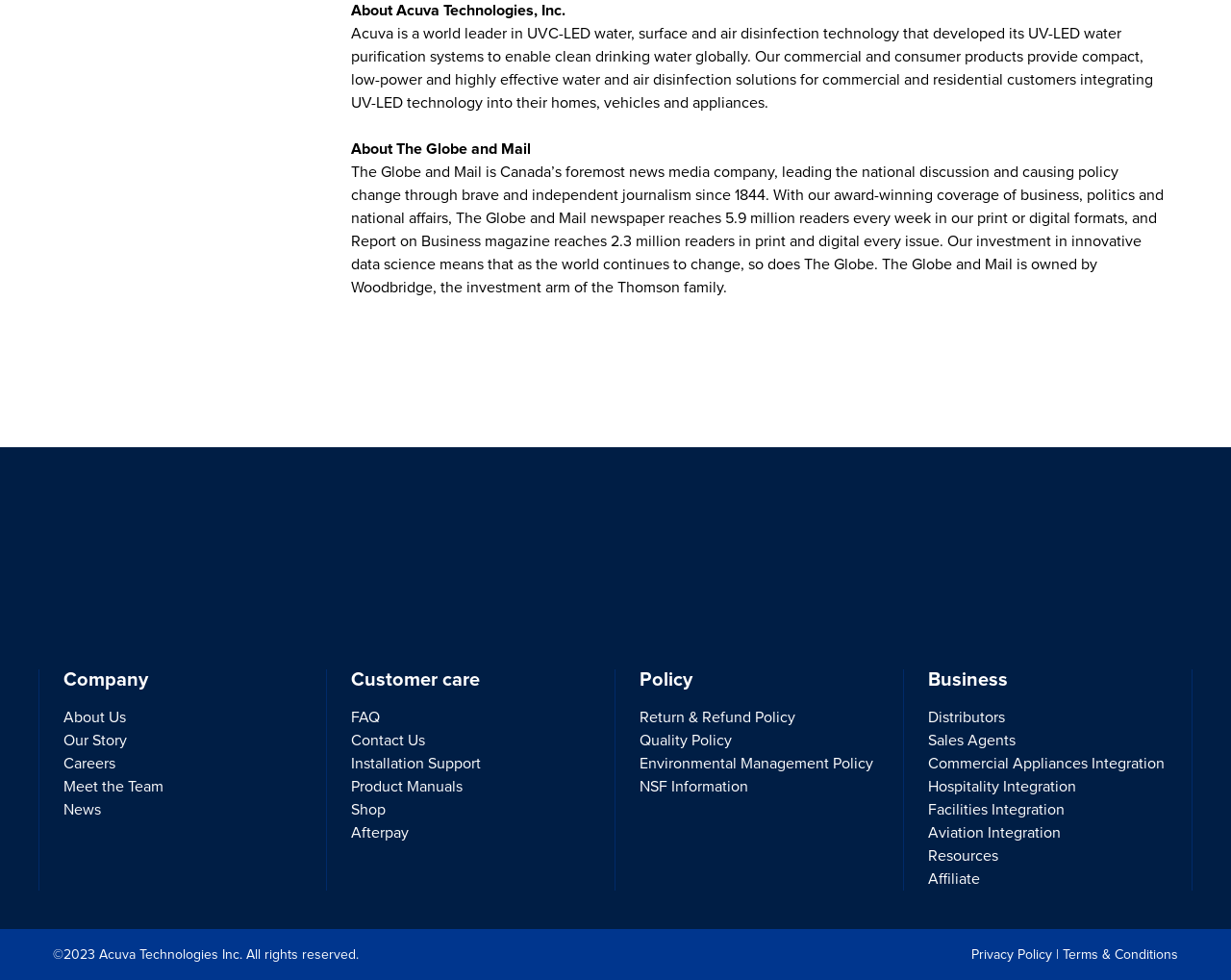Find the bounding box coordinates of the clickable area required to complete the following action: "Read About Acuva Technologies, Inc.".

[0.285, 0.003, 0.459, 0.019]